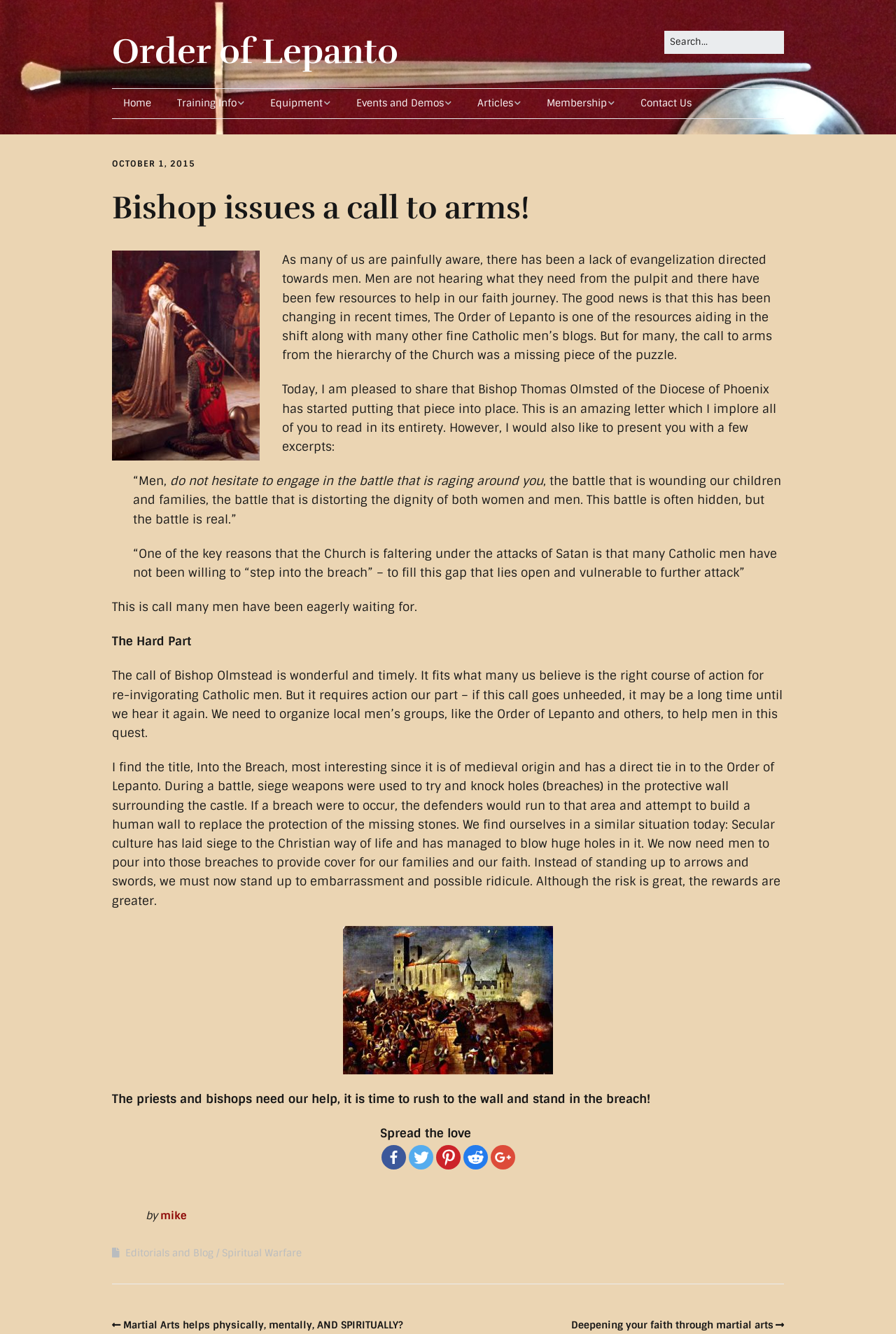Determine the bounding box coordinates for the clickable element to execute this instruction: "Share on Facebook". Provide the coordinates as four float numbers between 0 and 1, i.e., [left, top, right, bottom].

[0.425, 0.858, 0.453, 0.877]